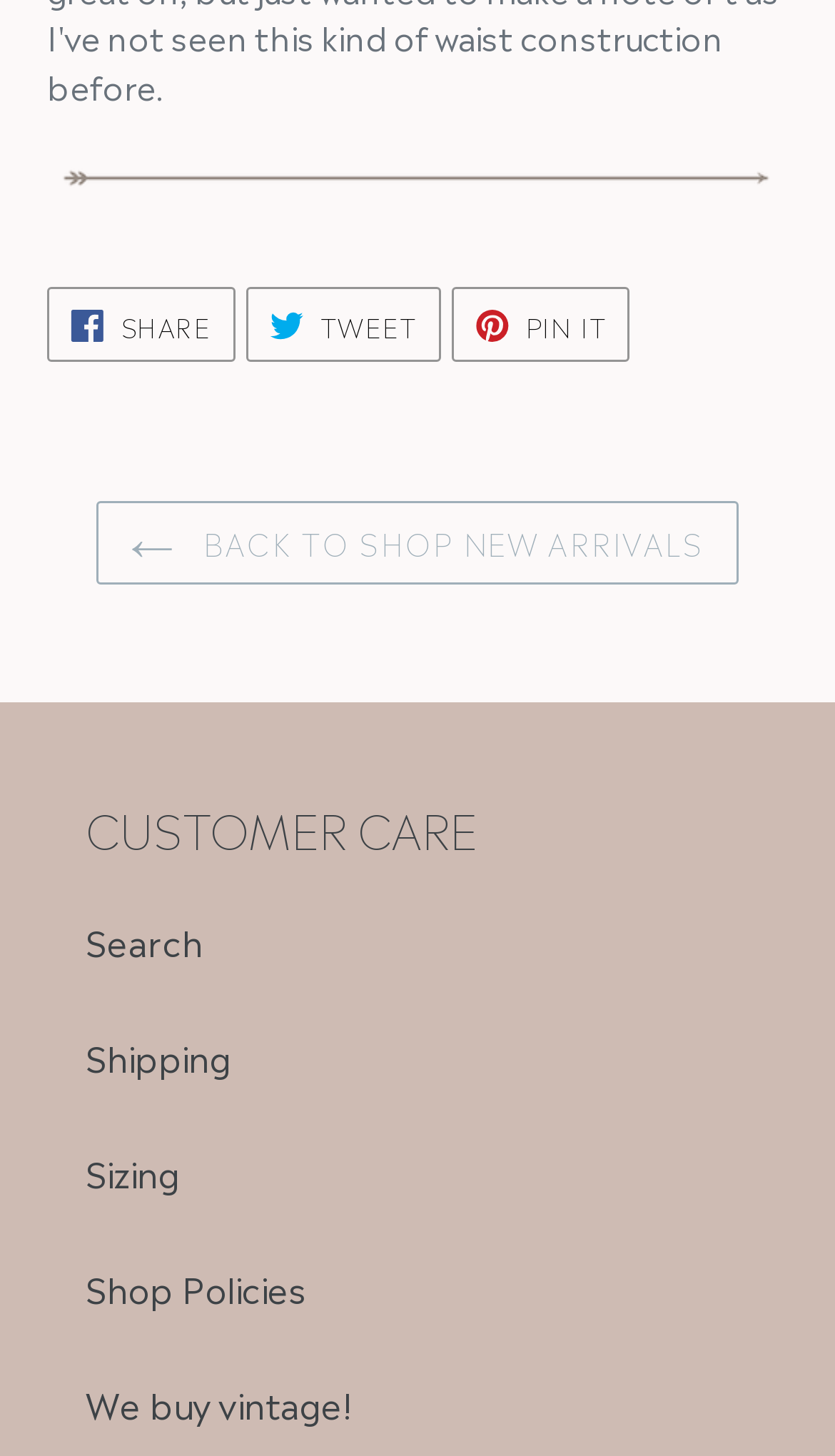Locate the coordinates of the bounding box for the clickable region that fulfills this instruction: "Search".

[0.103, 0.628, 0.244, 0.663]